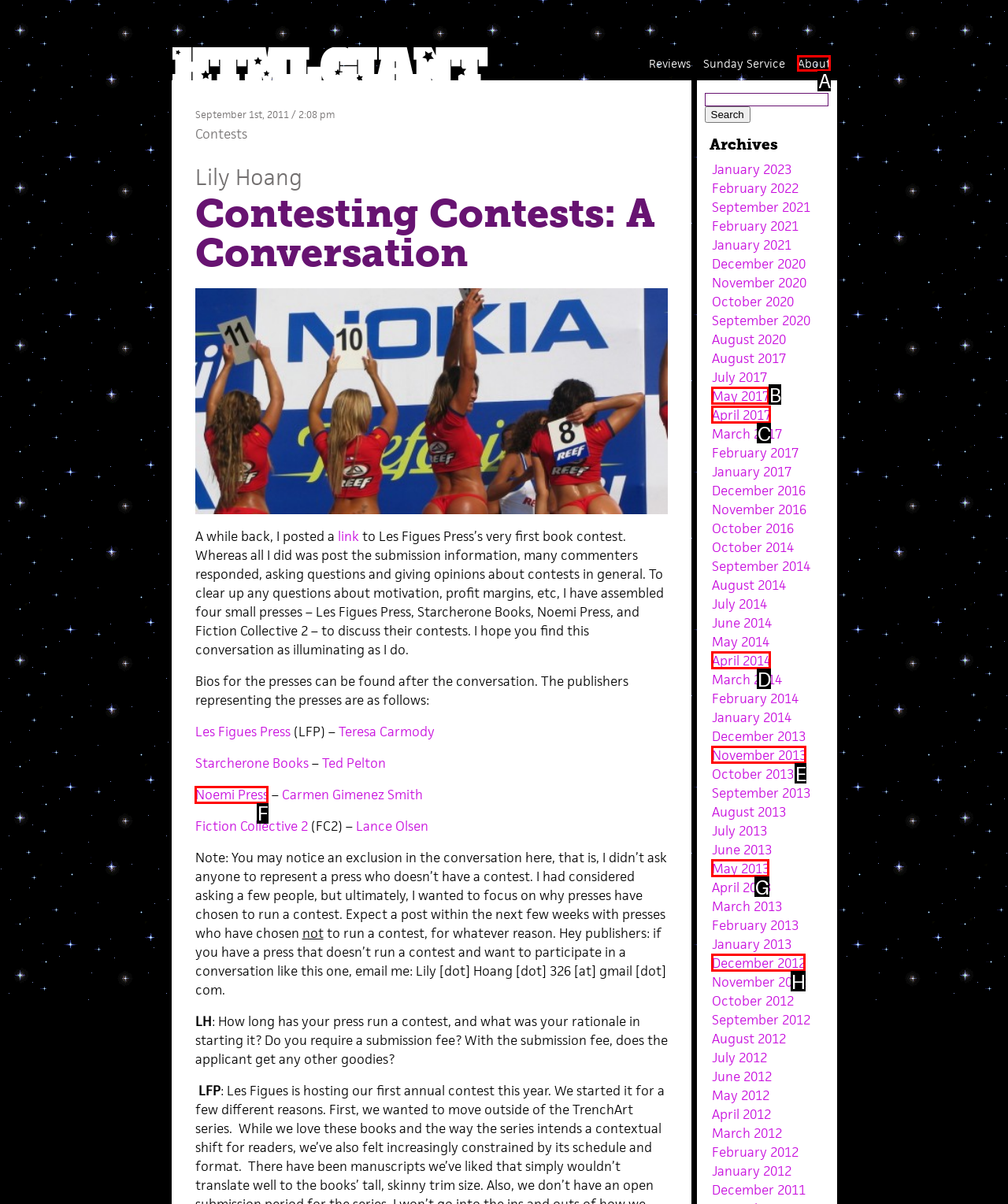Based on the task: Click the 'About' link, which UI element should be clicked? Answer with the letter that corresponds to the correct option from the choices given.

A